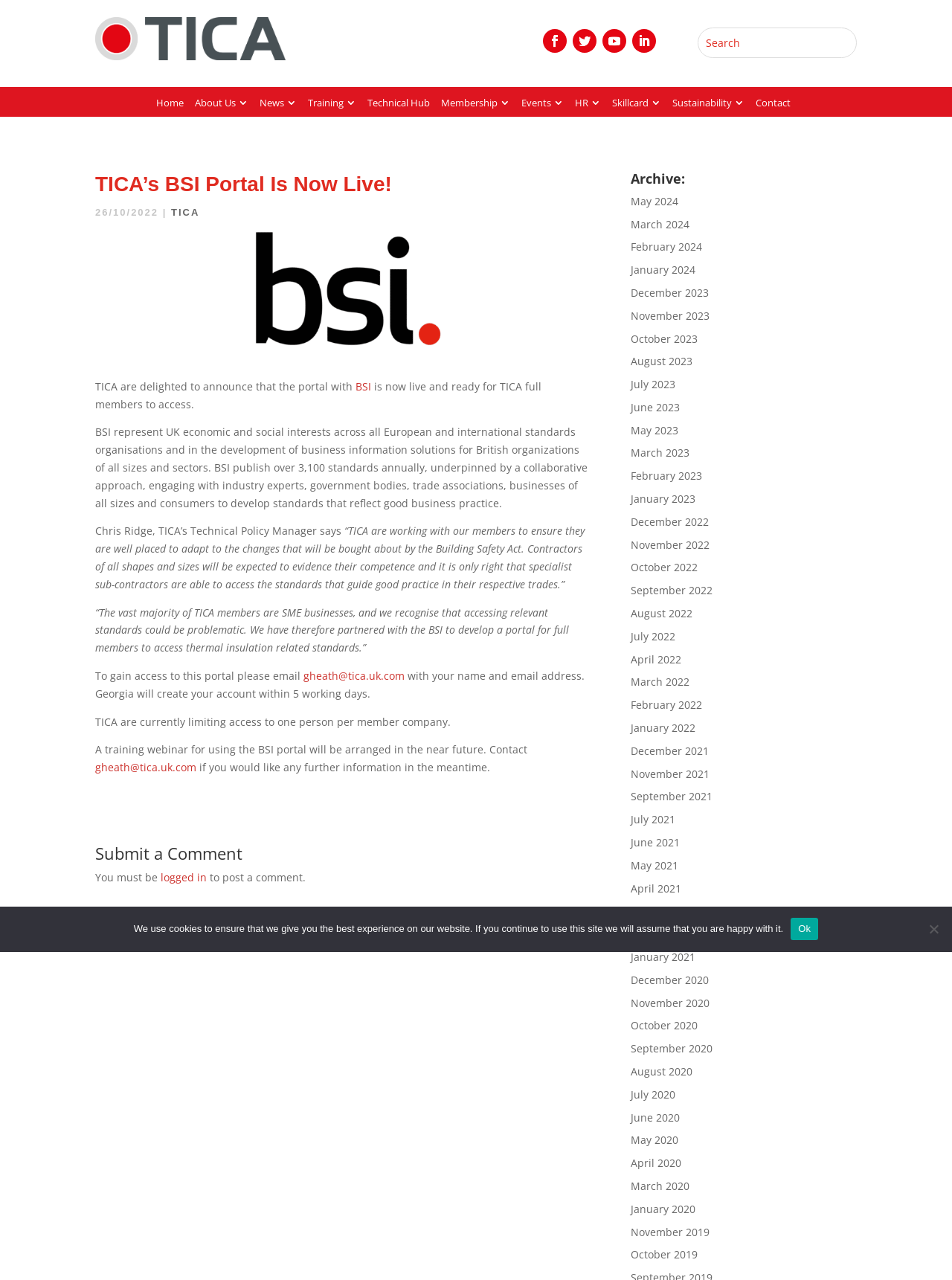Can you identify the bounding box coordinates of the clickable region needed to carry out this instruction: 'Search for something'? The coordinates should be four float numbers within the range of 0 to 1, stated as [left, top, right, bottom].

[0.734, 0.022, 0.899, 0.045]